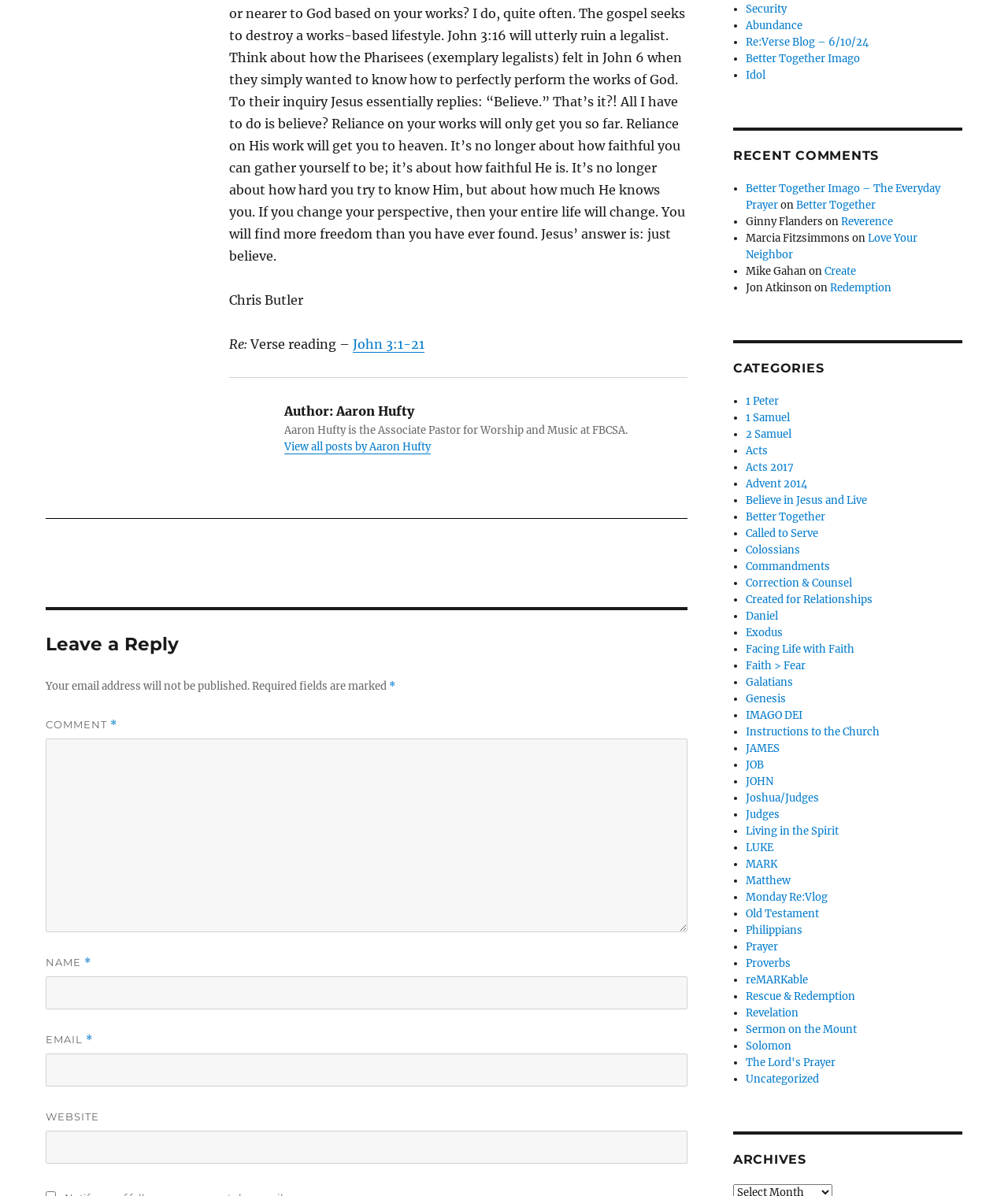How many recent posts are listed?
Please provide a single word or phrase as the answer based on the screenshot.

5